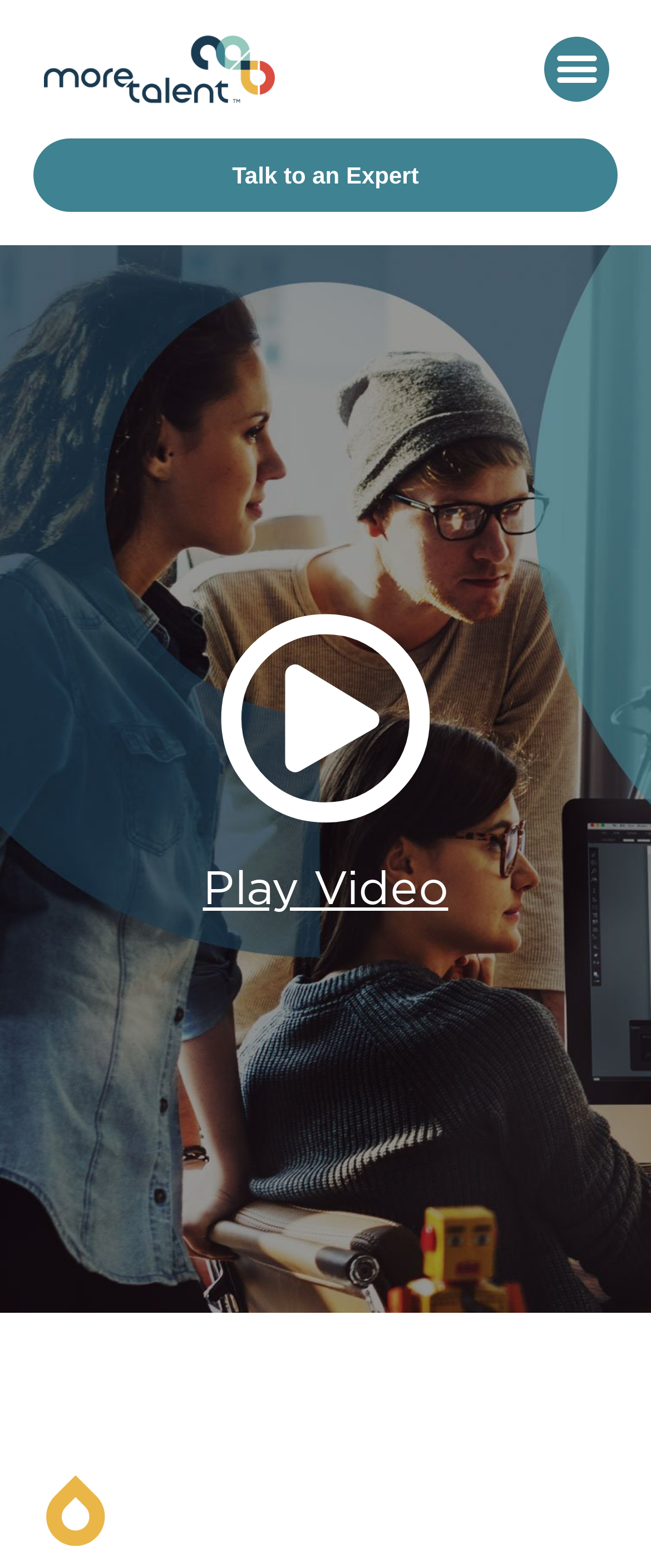Provide a thorough description of the webpage you see.

The webpage is about Employee Performance, with the title "Employee Performance – MoreTalent" at the top. At the top-left corner, there is a MoreTalent logo, which is an image linked to the MoreTalent website. 

On the top-right corner, there is a Menu Toggle button. Next to it, there is a link to "Talk to an Expert". 

Below the top section, there is a prominent call-to-action to "Play Video", which is a heading that spans the entire width of the page. The "Play Video" link is positioned below the heading. 

On the left side of the page, there is an image related to "Strategy Formulation", which takes up a significant portion of the page's height. 

There are also two other links on the page, one on the top-right section and another at the bottom-right corner, but their purposes are not explicitly stated.